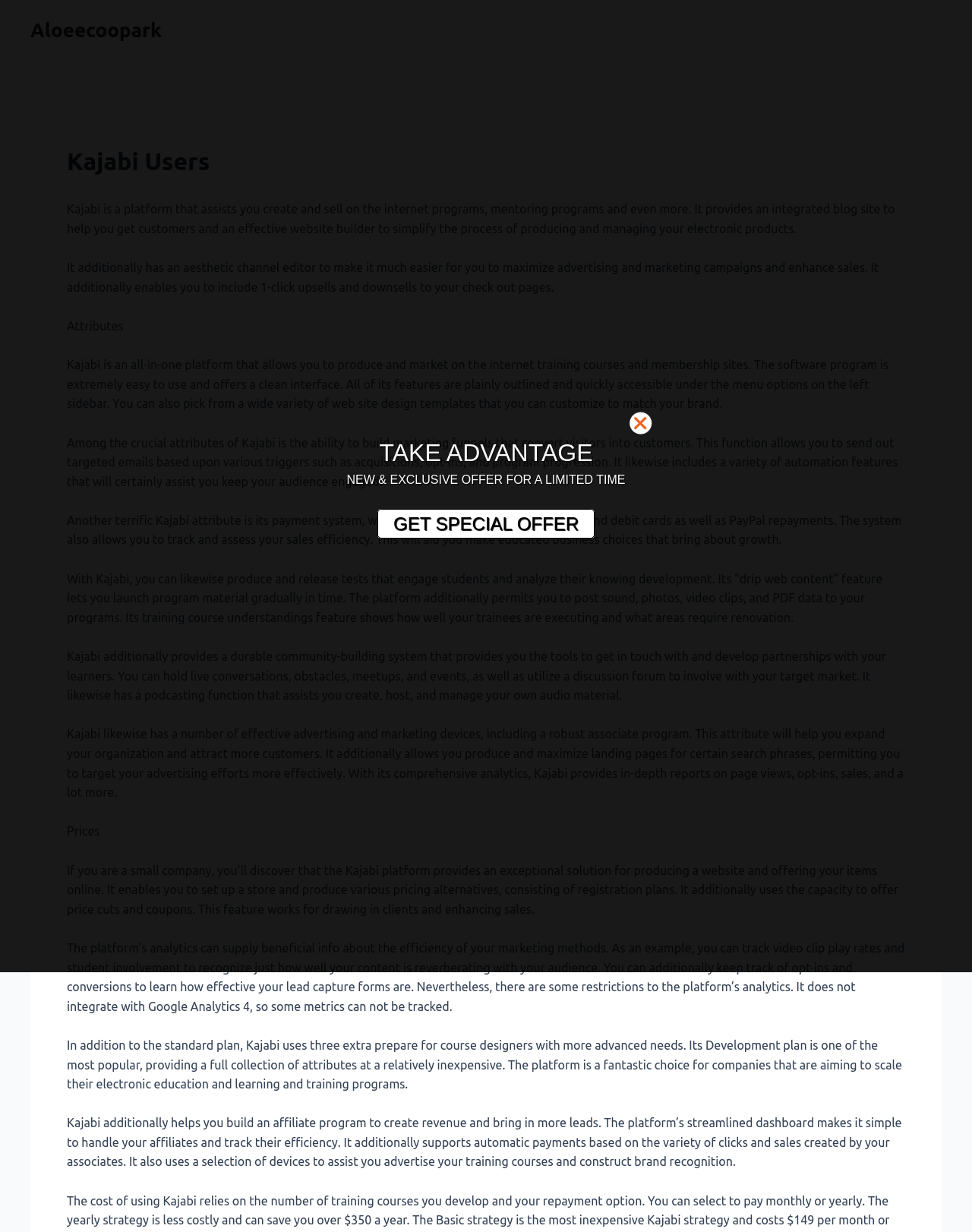What is Kajabi used for?
Based on the visual details in the image, please answer the question thoroughly.

Based on the webpage content, Kajabi is a platform that assists users in creating and selling online programs, mentoring programs, and more. It provides an integrated blog site to help users get customers and an effective website builder to simplify the process of producing and managing electronic products.